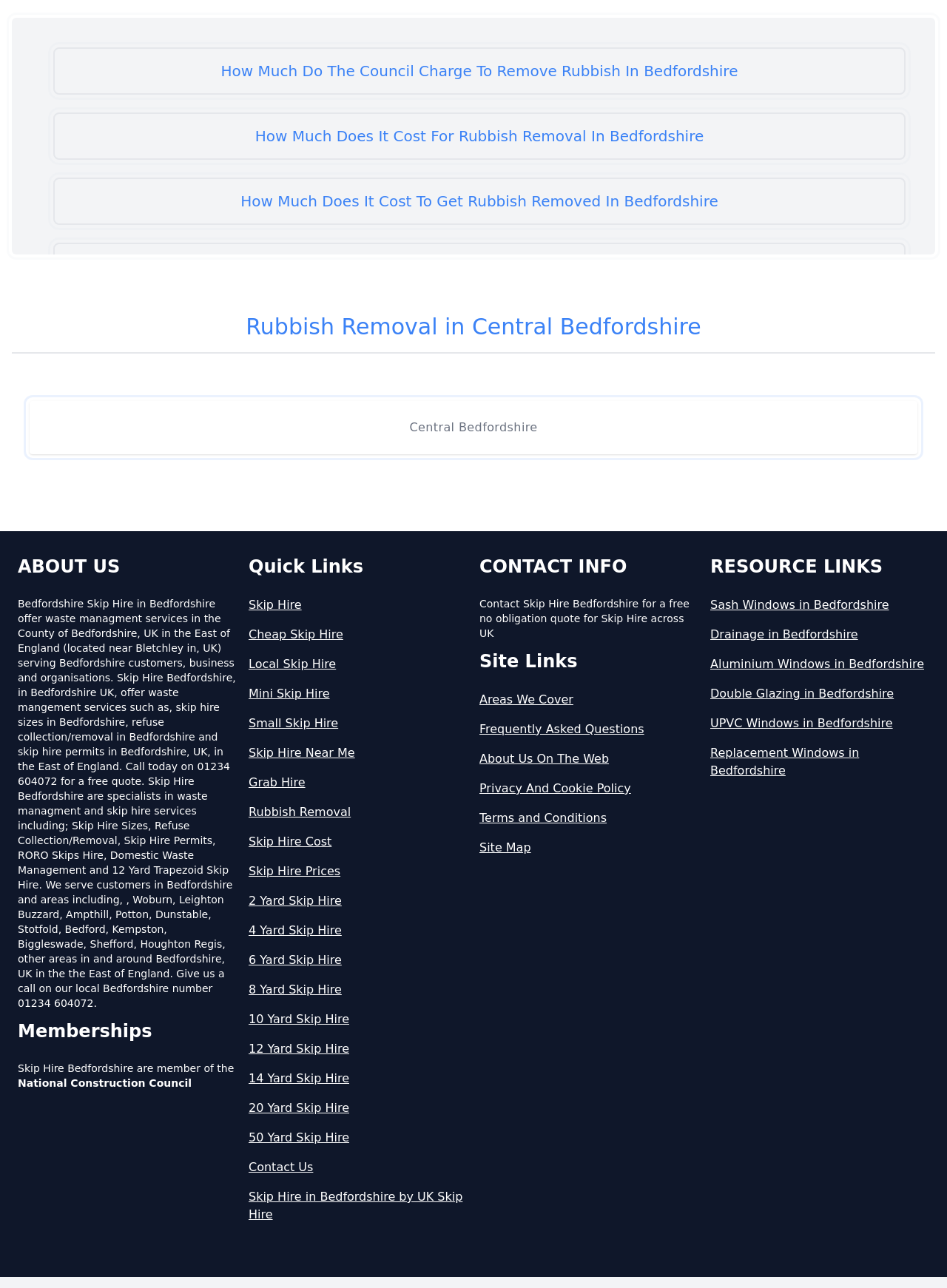Please identify the bounding box coordinates of the clickable area that will fulfill the following instruction: "Learn more about Skip Hire Bedfordshire's memberships". The coordinates should be in the format of four float numbers between 0 and 1, i.e., [left, top, right, bottom].

[0.019, 0.791, 0.25, 0.81]